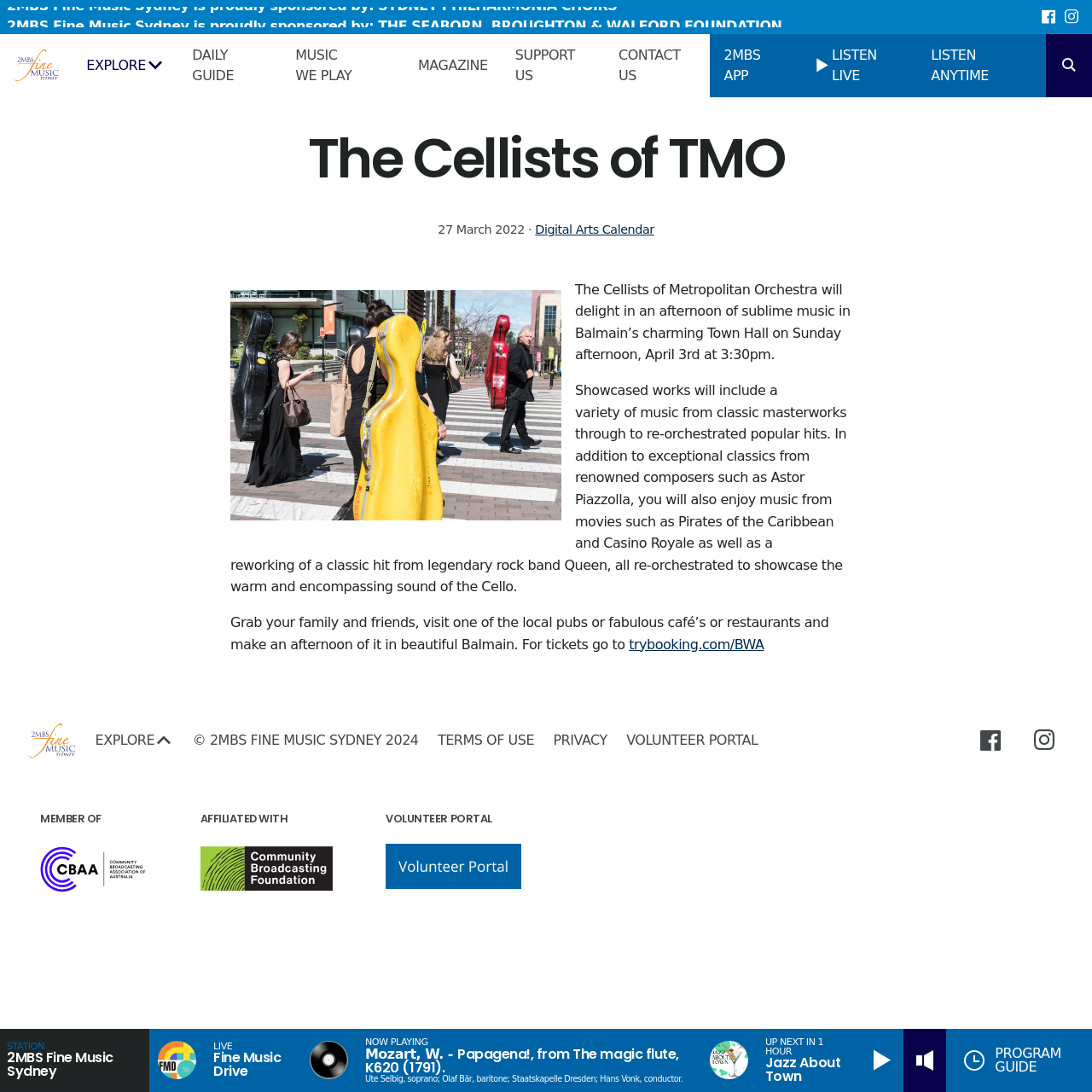Identify the bounding box for the given UI element using the description provided. Coordinates should be in the format (top-left x, top-left y, bottom-right x, bottom-right y) and must be between 0 and 1. Here is the description: Online Booking

None